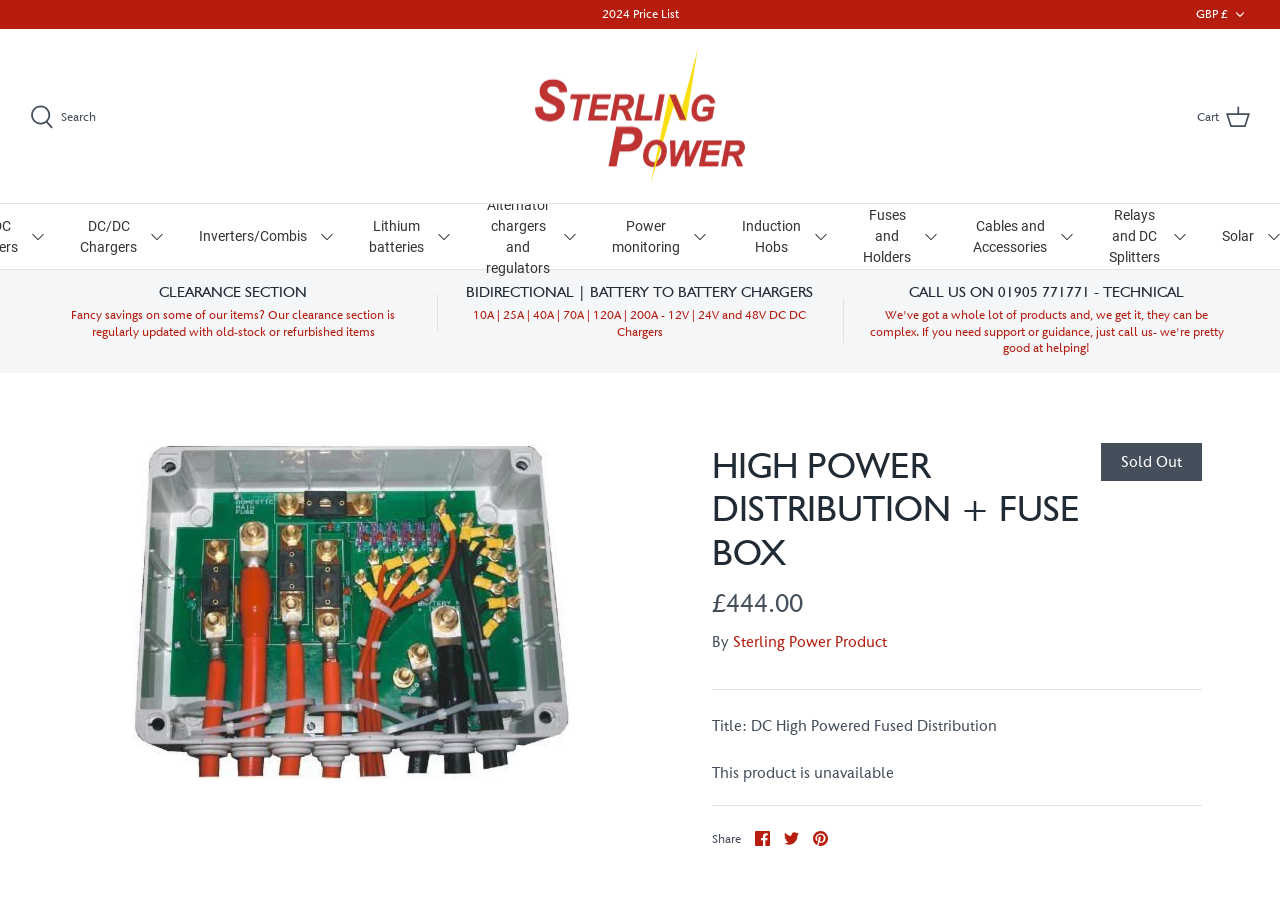Please reply to the following question with a single word or a short phrase:
What is the currency used for pricing on this website?

GBP